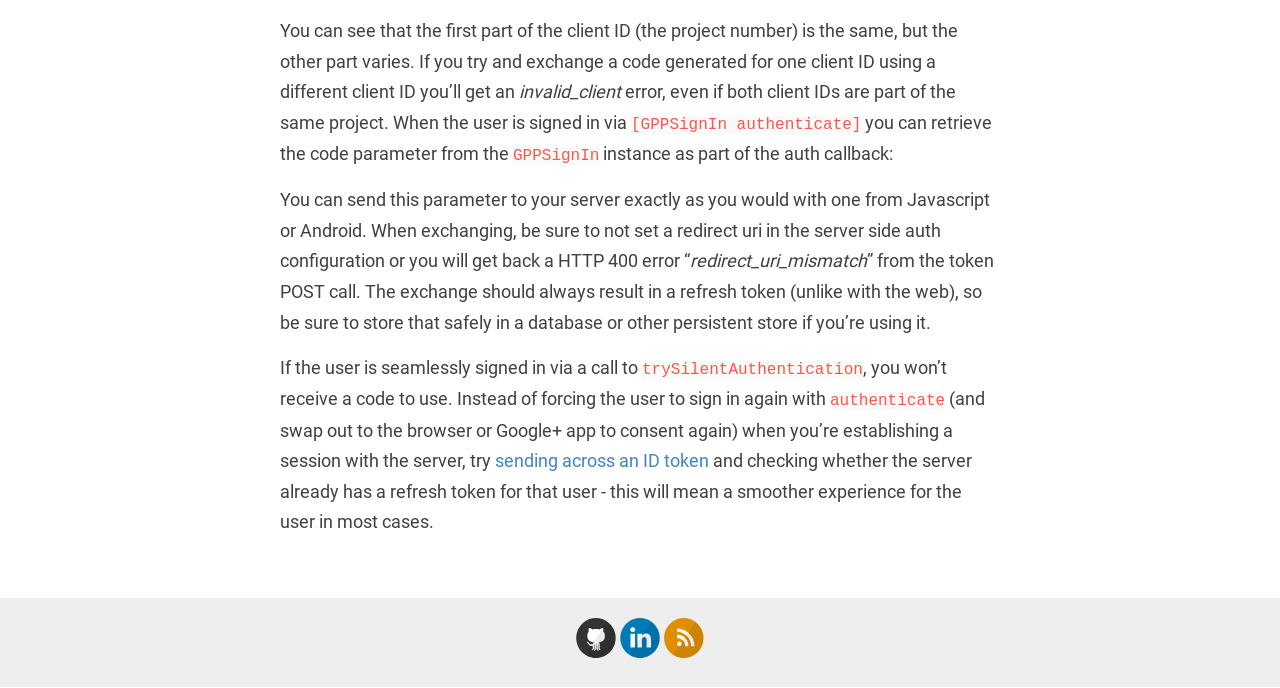Given the description sending across an ID token, predict the bounding box coordinates of the UI element. Ensure the coordinates are in the format (top-left x, top-left y, bottom-right x, bottom-right y) and all values are between 0 and 1.

[0.387, 0.654, 0.554, 0.685]